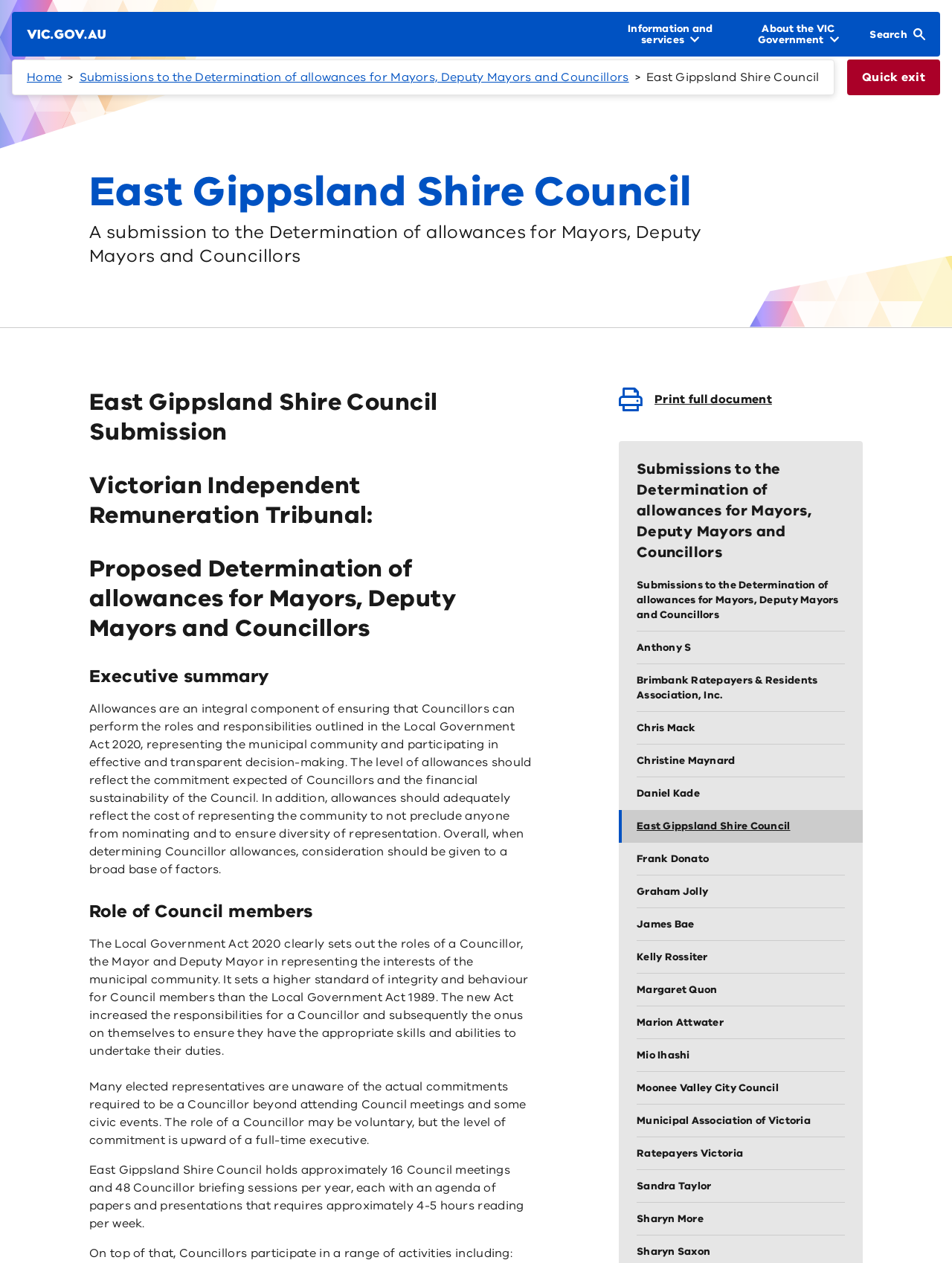What is the name of the tribunal mentioned?
Answer the question with as much detail as possible.

The text mentions the Victorian Independent Remuneration Tribunal as the entity responsible for determining the allowances for Mayors, Deputy Mayors, and Councillors.